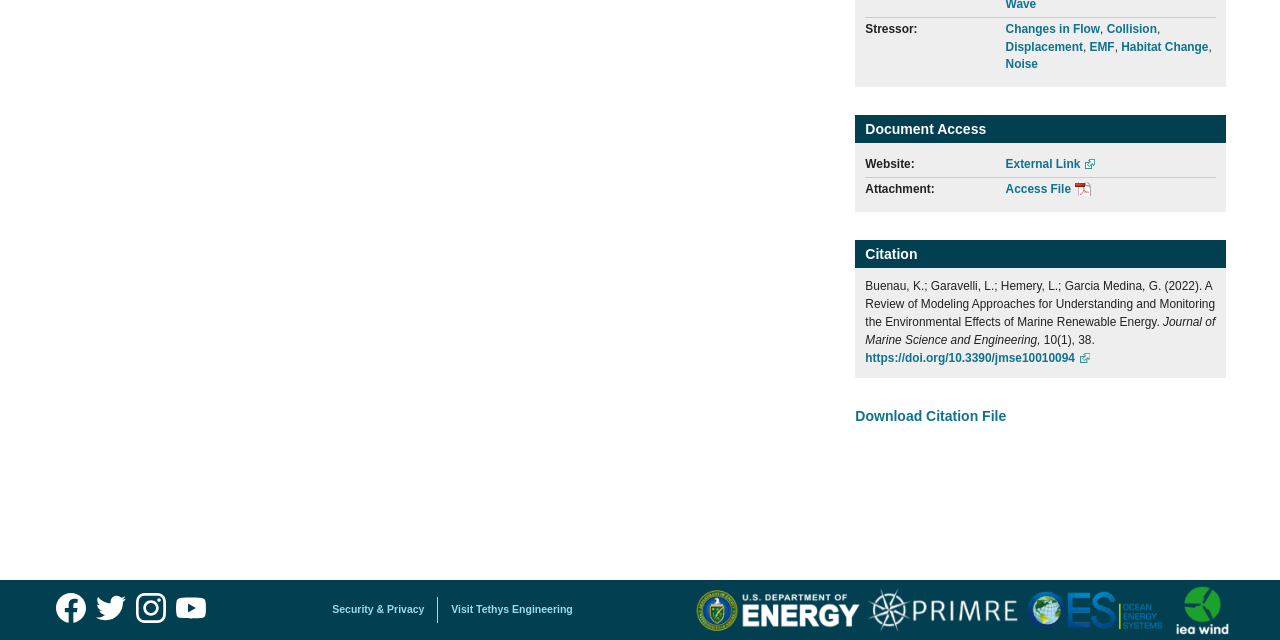Please locate the UI element described by "External Link" and provide its bounding box coordinates.

[0.786, 0.246, 0.856, 0.268]